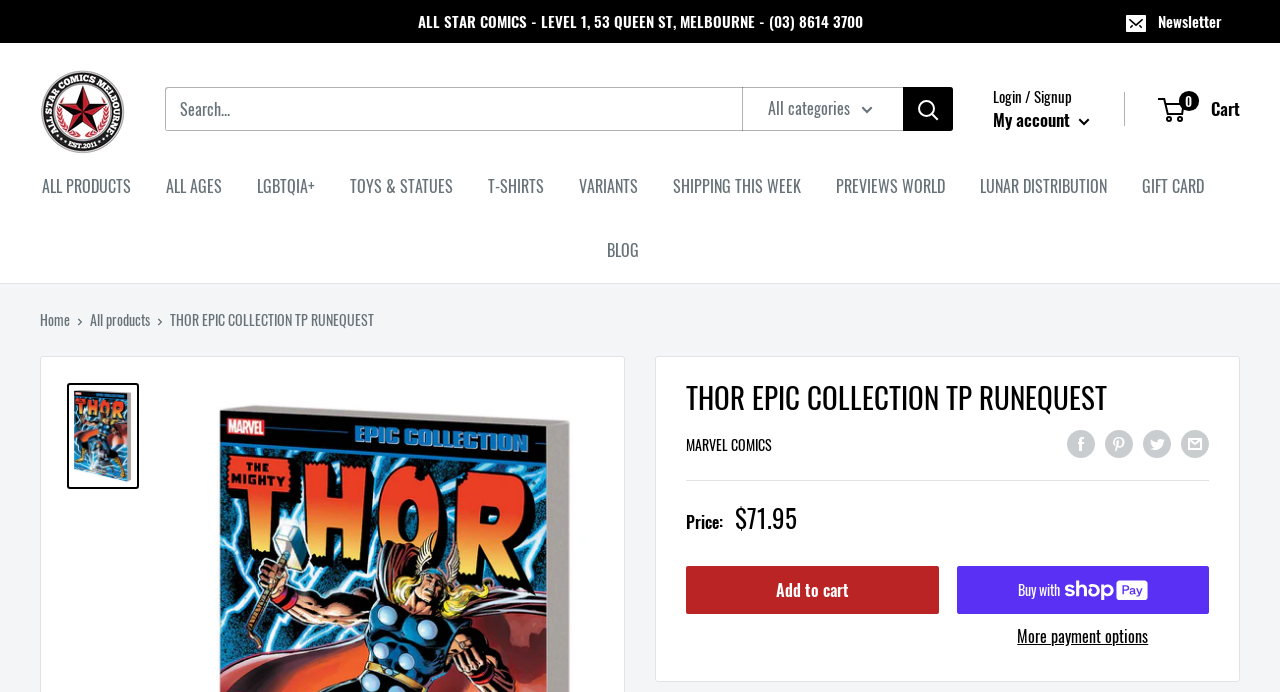Please locate the UI element described by "Buy now with ShopPayBuy with" and provide its bounding box coordinates.

[0.747, 0.817, 0.945, 0.887]